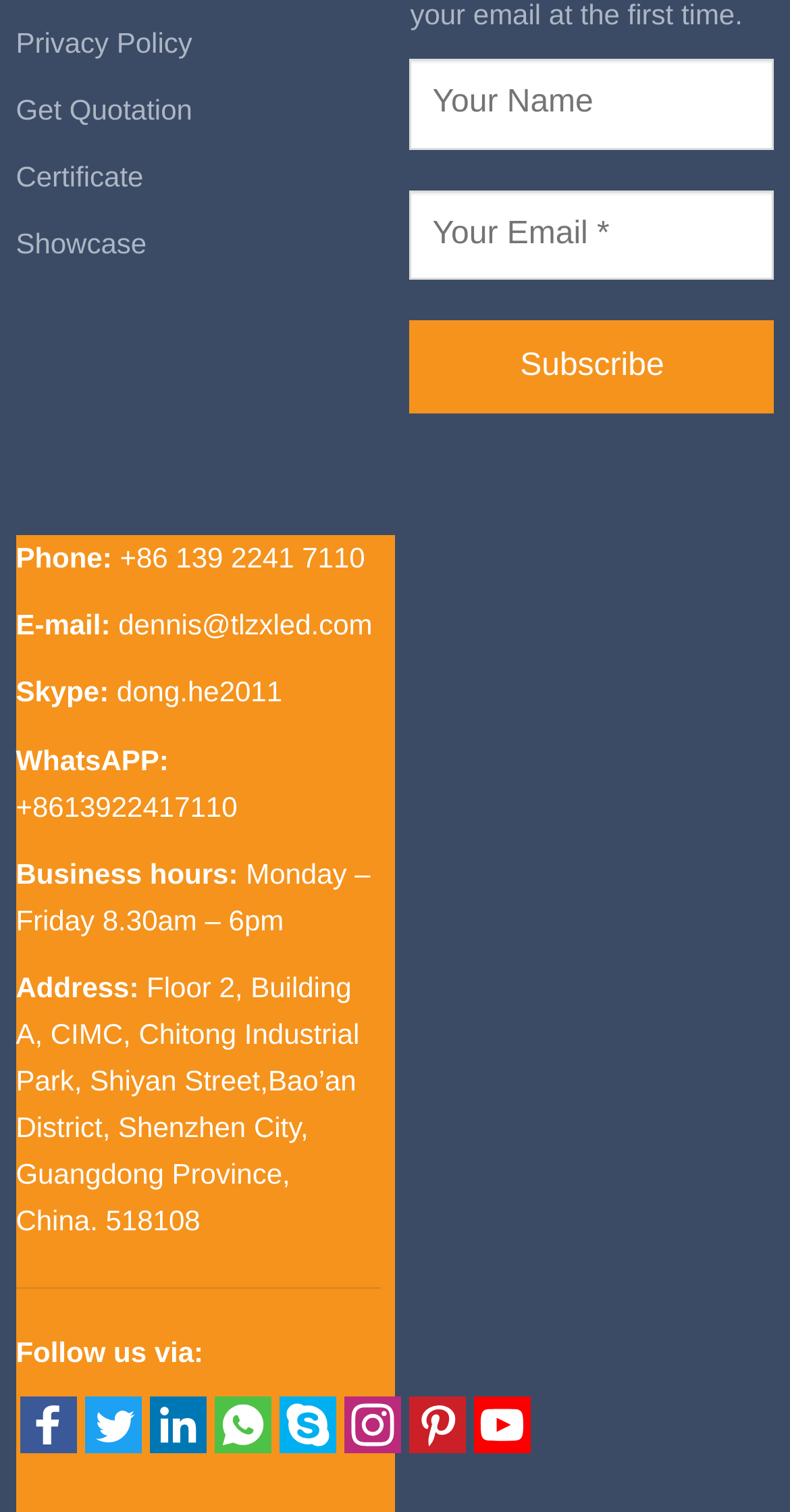Highlight the bounding box coordinates of the element that should be clicked to carry out the following instruction: "Click the Get Quotation link". The coordinates must be given as four float numbers ranging from 0 to 1, i.e., [left, top, right, bottom].

[0.02, 0.062, 0.244, 0.083]